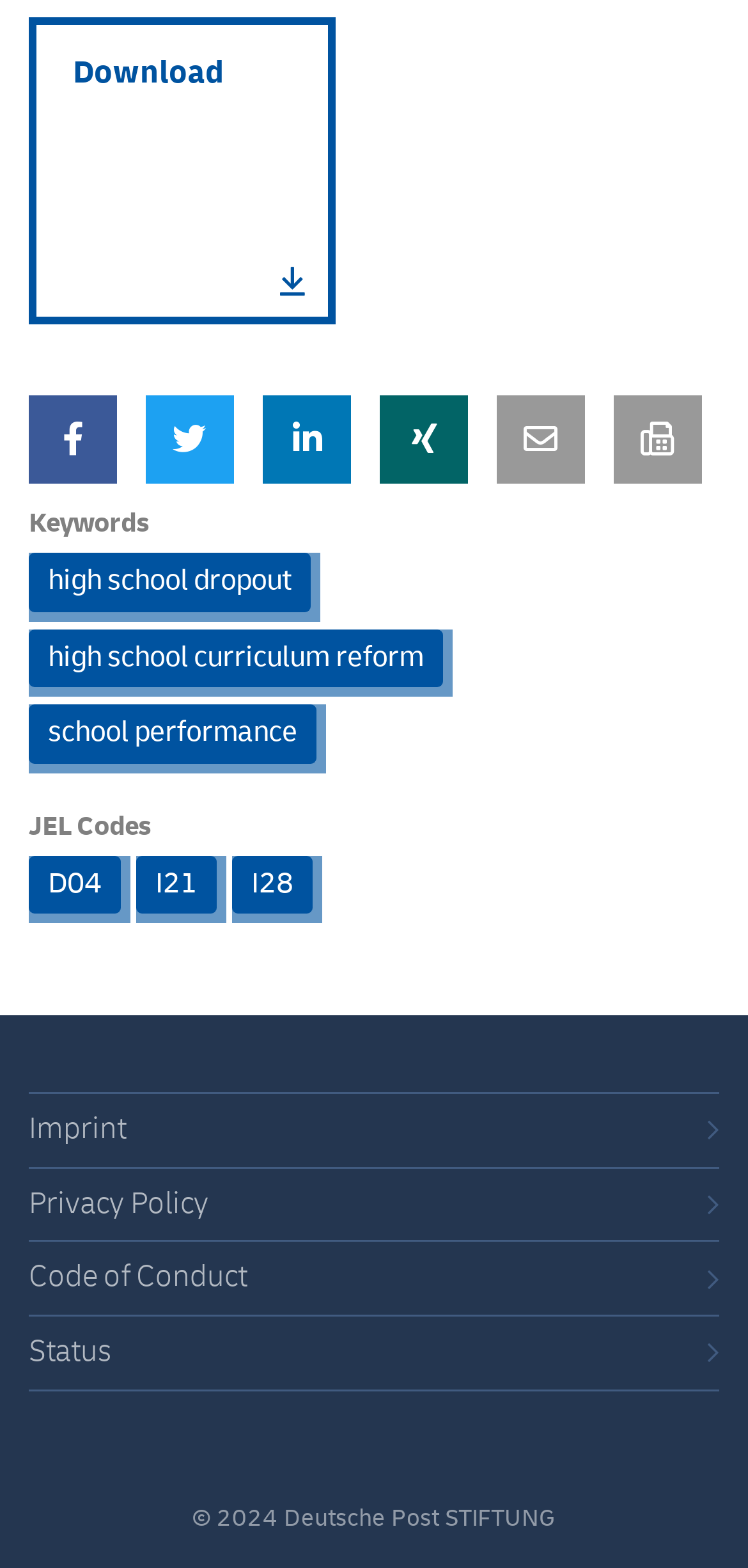Find the bounding box coordinates of the clickable area that will achieve the following instruction: "Check privacy policy".

[0.038, 0.757, 0.279, 0.779]